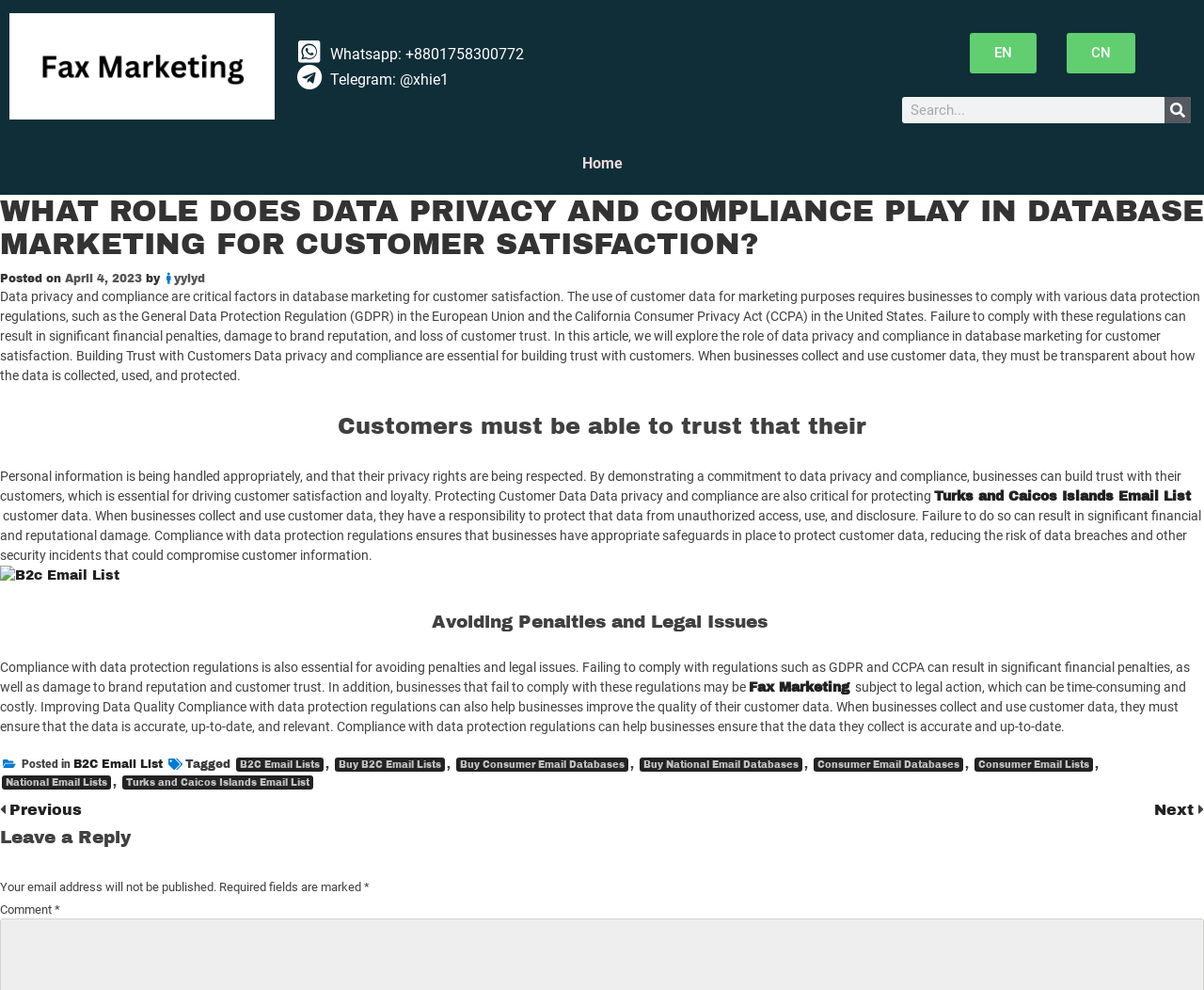Based on the image, provide a detailed response to the question:
How many links are there in the footer section?

The footer section is located at the bottom of the webpage and contains links to various categories such as 'B2C Email List', 'Buy B2C Email Lists', 'Buy Consumer Email Databases', and so on. By counting the number of links in the footer section, we can determine that there are 11 links.